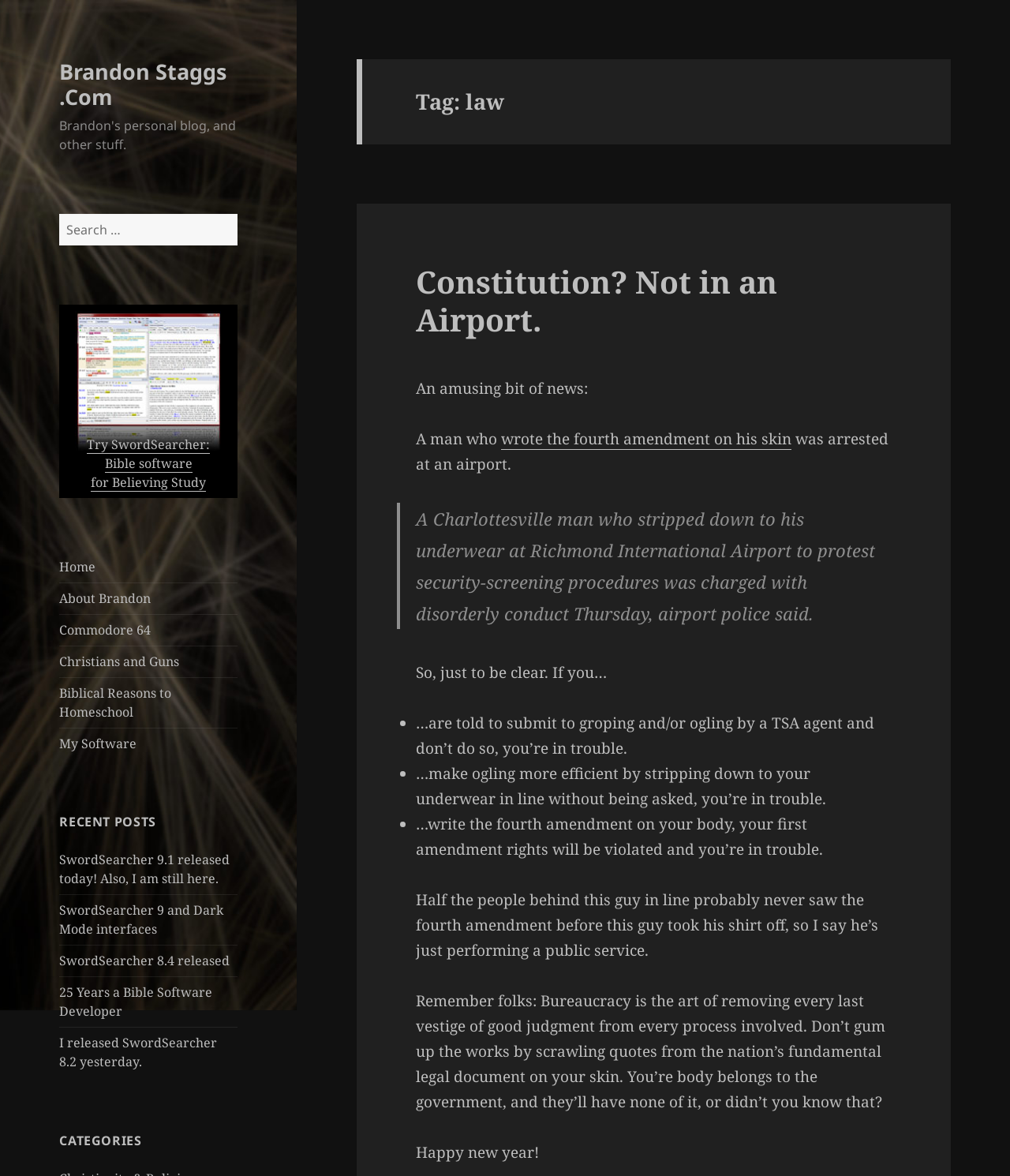Determine the bounding box coordinates for the clickable element required to fulfill the instruction: "Click on the 'Bible Software Screen Shot' image". Provide the coordinates as four float numbers between 0 and 1, i.e., [left, top, right, bottom].

[0.074, 0.264, 0.22, 0.383]